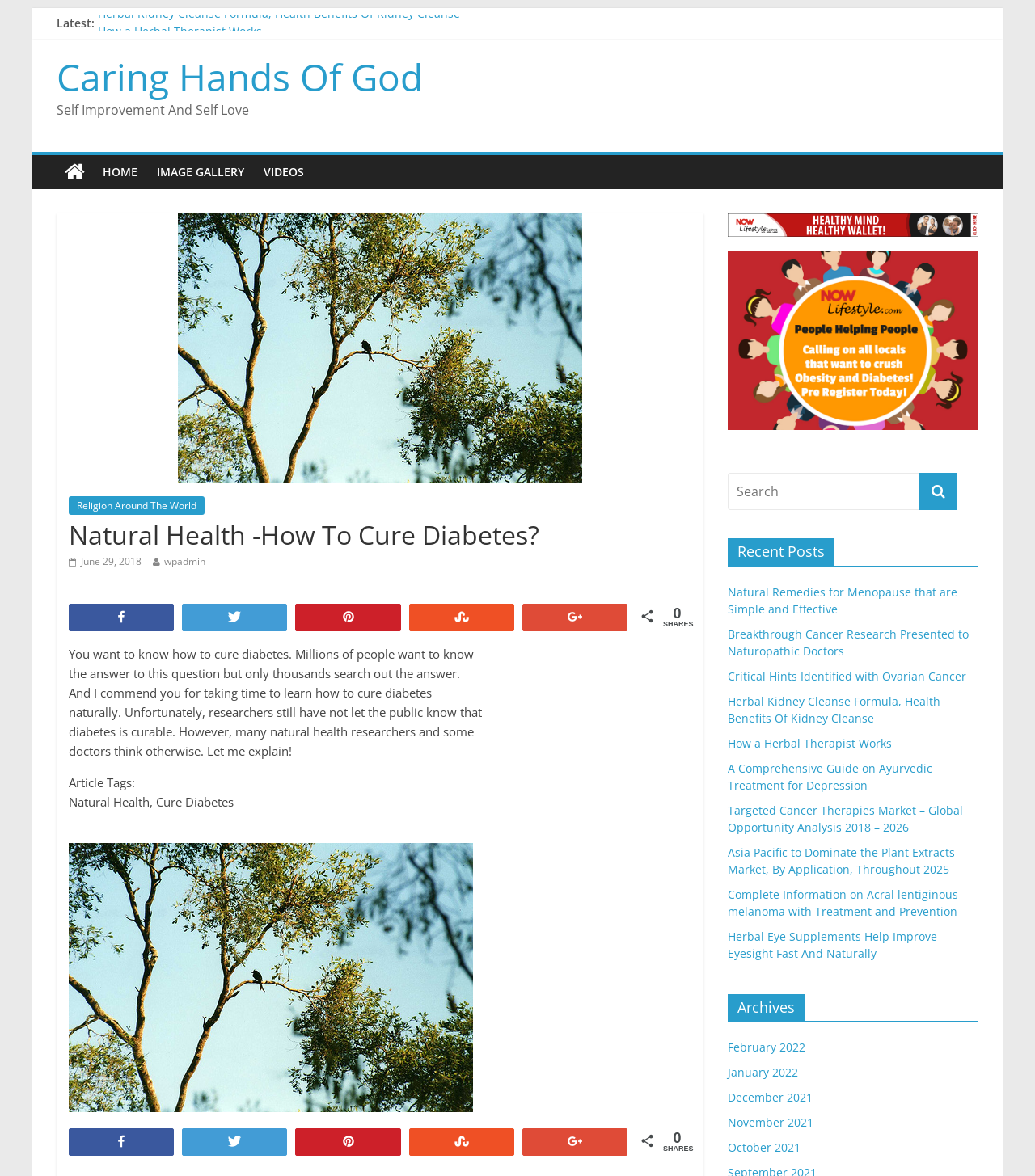Find the bounding box coordinates of the area that needs to be clicked in order to achieve the following instruction: "Share the article on social media". The coordinates should be specified as four float numbers between 0 and 1, i.e., [left, top, right, bottom].

[0.067, 0.514, 0.167, 0.534]